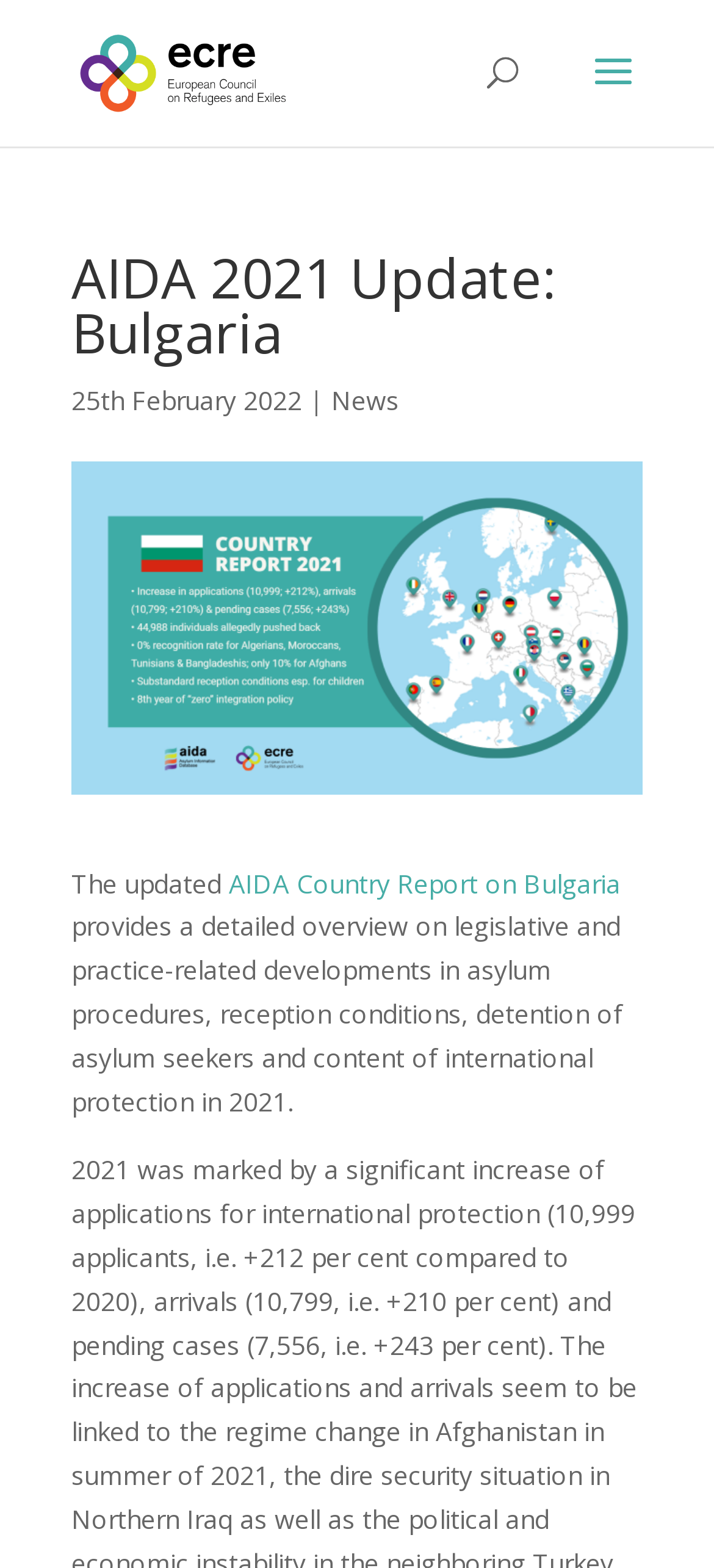Find the bounding box of the UI element described as follows: "News".

[0.464, 0.244, 0.559, 0.266]